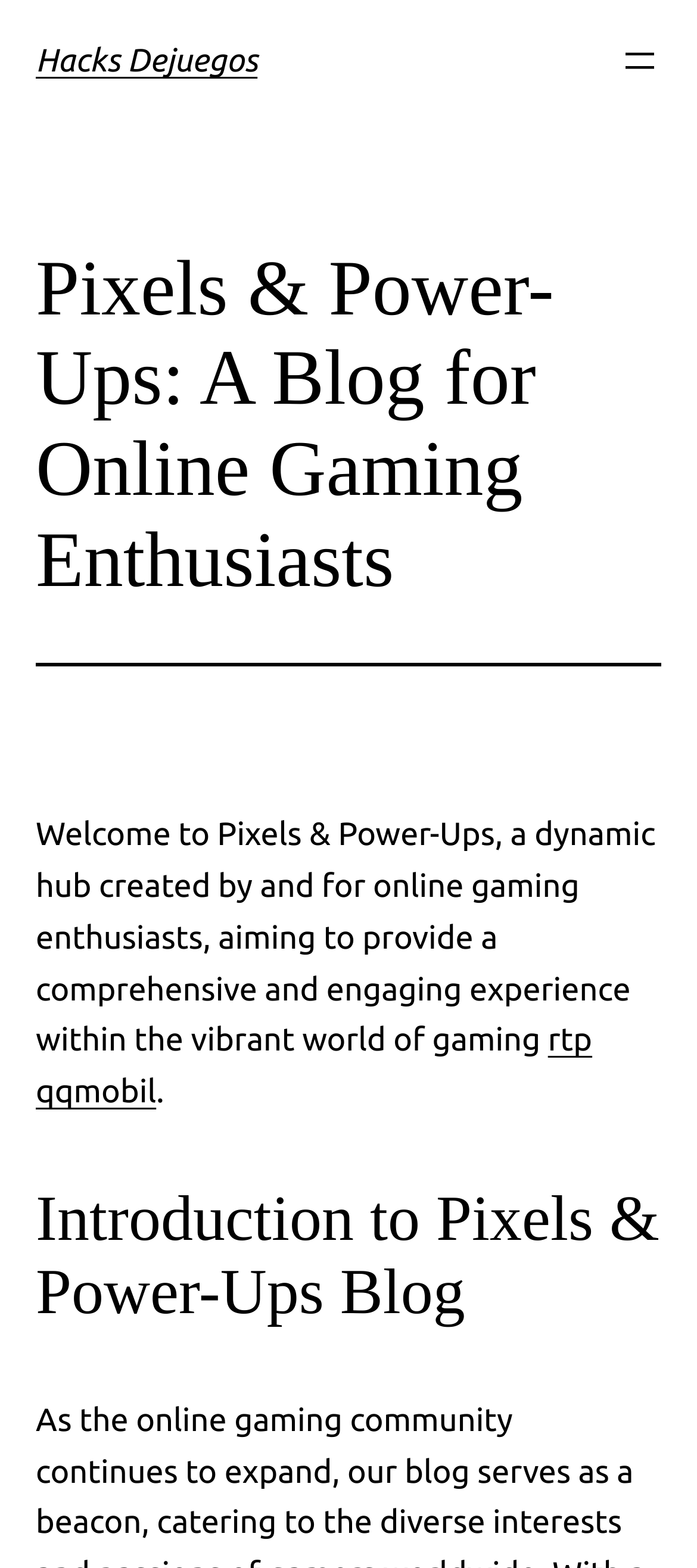Using the description: "aria-label="Open menu"", determine the UI element's bounding box coordinates. Ensure the coordinates are in the format of four float numbers between 0 and 1, i.e., [left, top, right, bottom].

[0.887, 0.026, 0.949, 0.053]